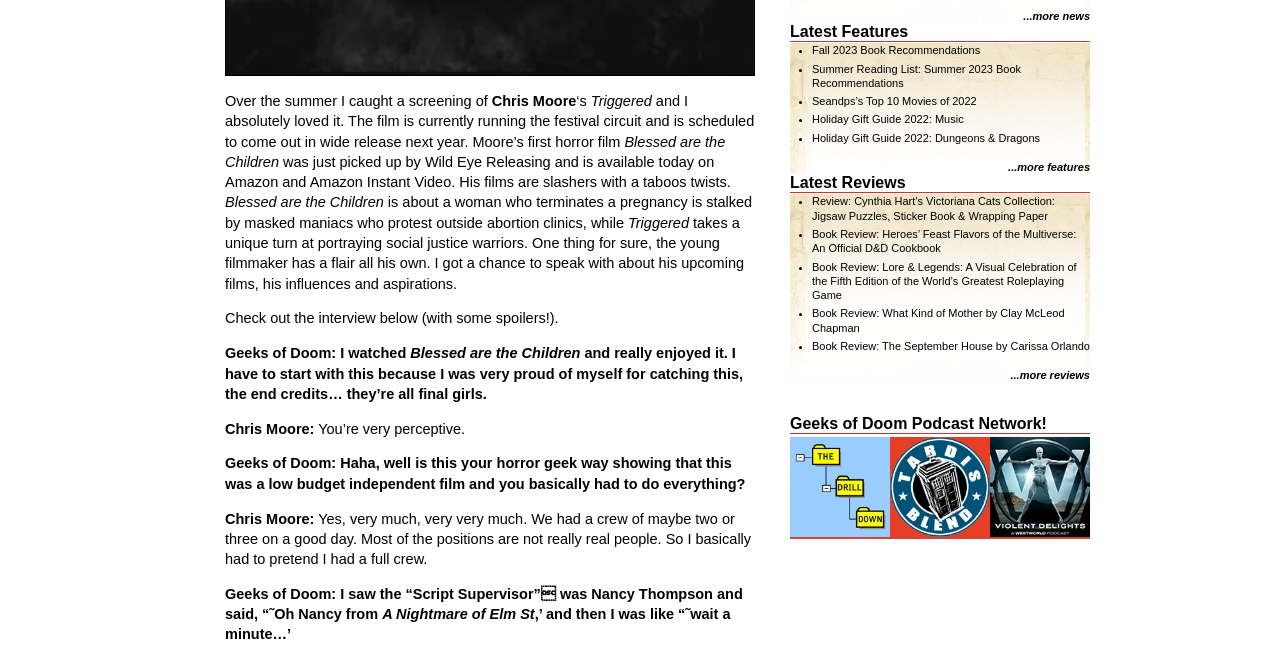Determine the bounding box coordinates of the UI element that matches the following description: "Holiday Gift Guide 2022: Music". The coordinates should be four float numbers between 0 and 1 in the format [left, top, right, bottom].

[0.634, 0.173, 0.753, 0.191]